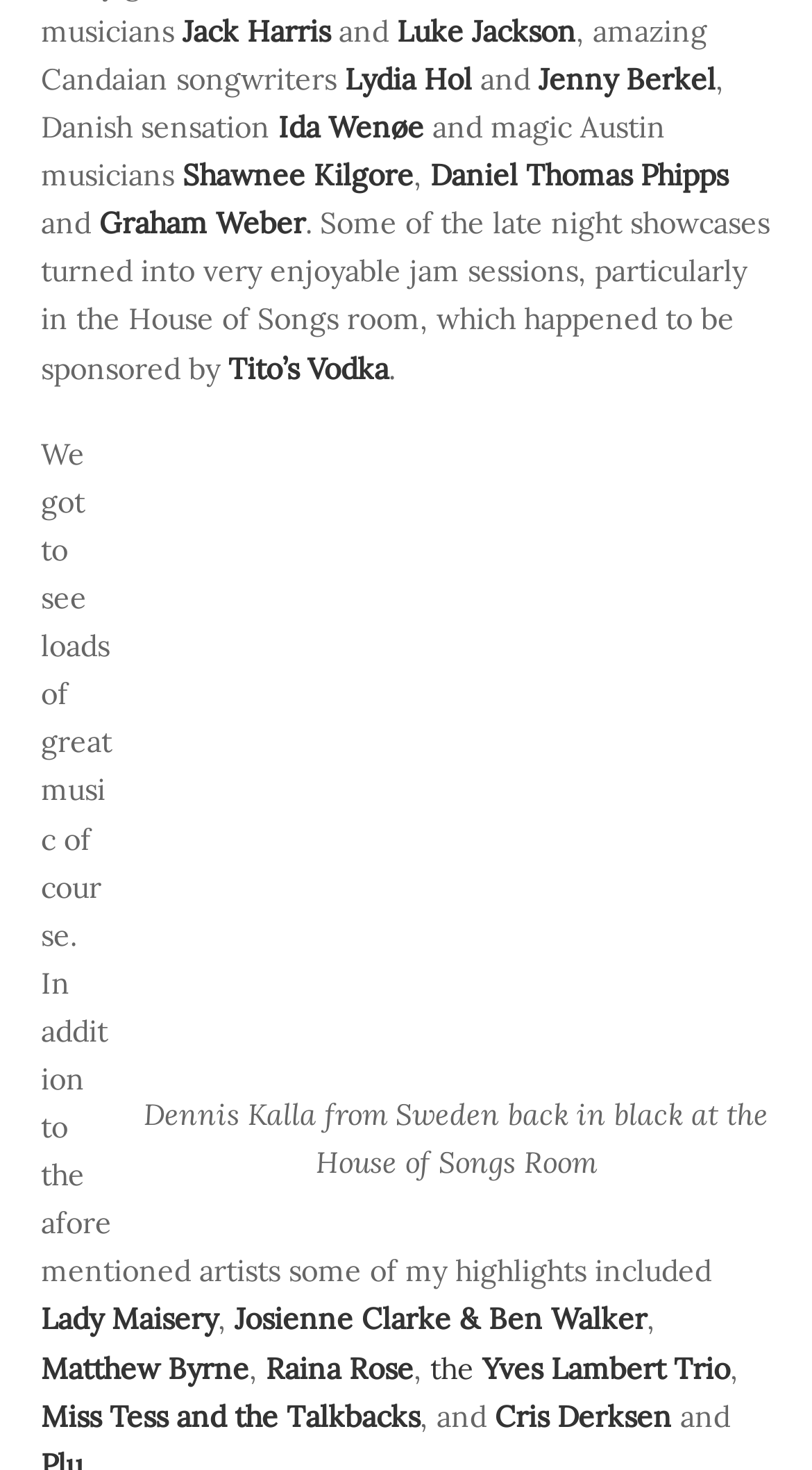What is the name of the person in the image?
Using the image, give a concise answer in the form of a single word or short phrase.

Dennis Kalla